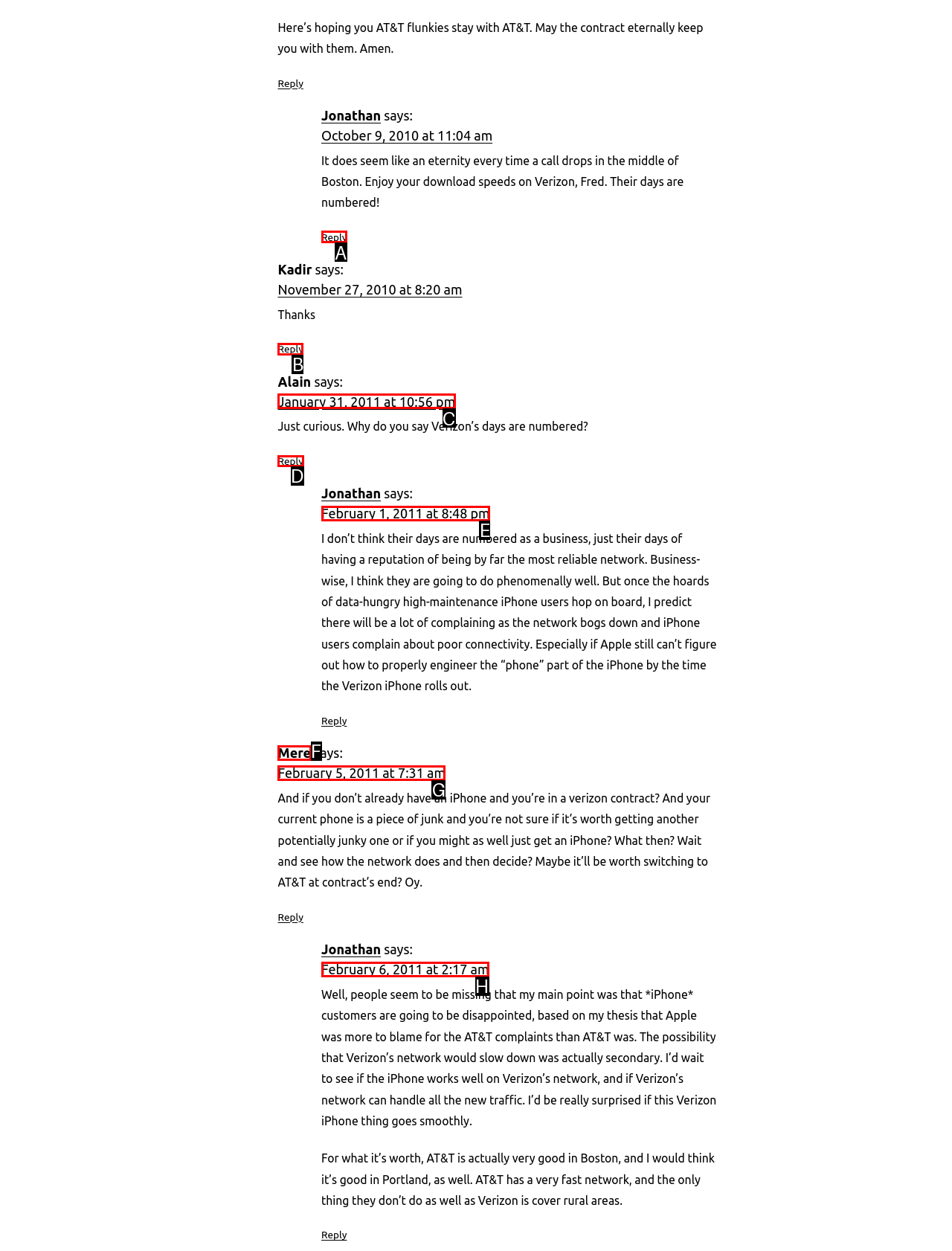Choose the HTML element that should be clicked to accomplish the task: Reply to Alain. Answer with the letter of the chosen option.

D